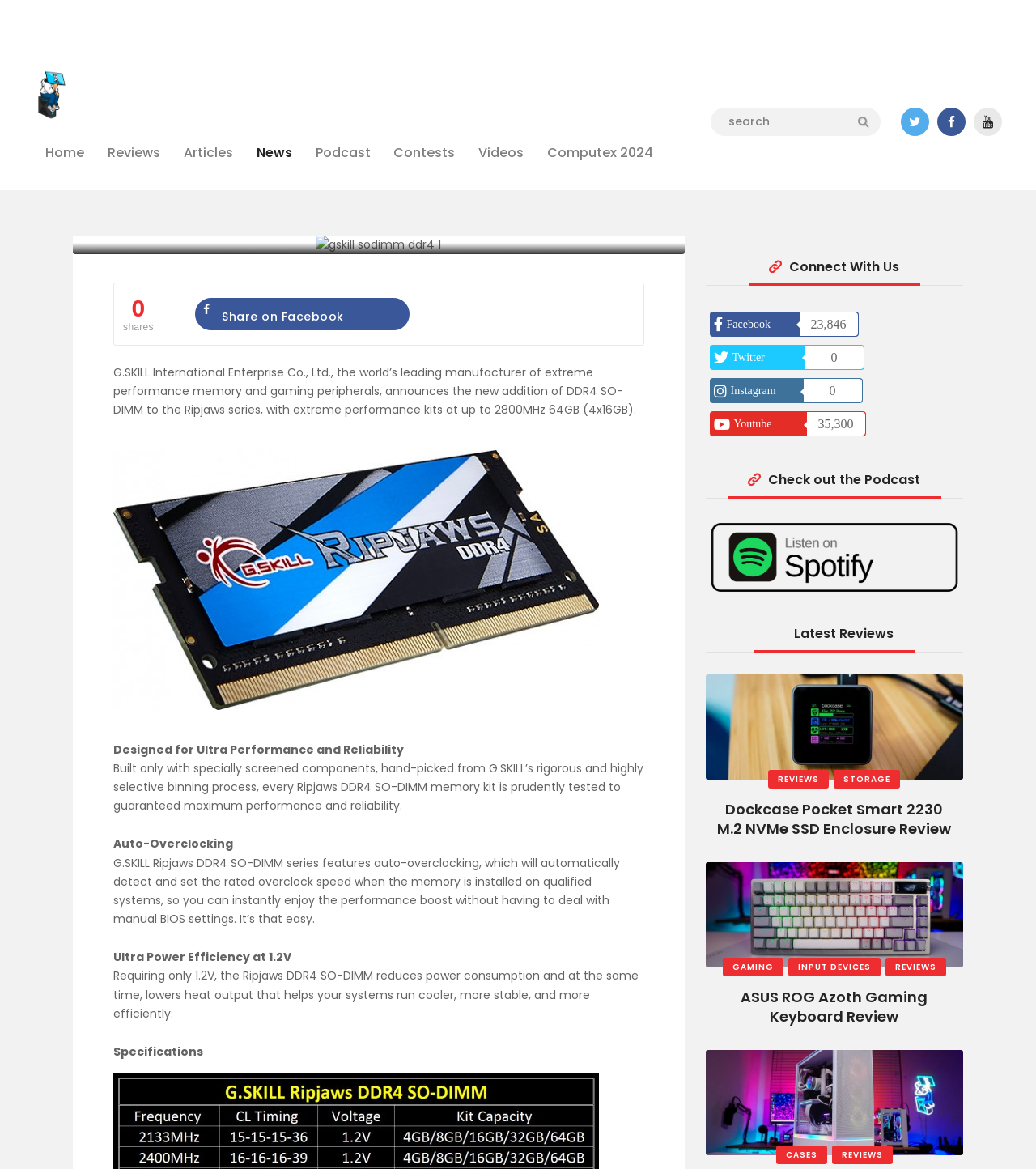Find the bounding box coordinates of the area to click in order to follow the instruction: "Read G.SKILL Announces Ripjaws DDR4 SO-DIMM article".

[0.109, 0.096, 0.622, 0.161]